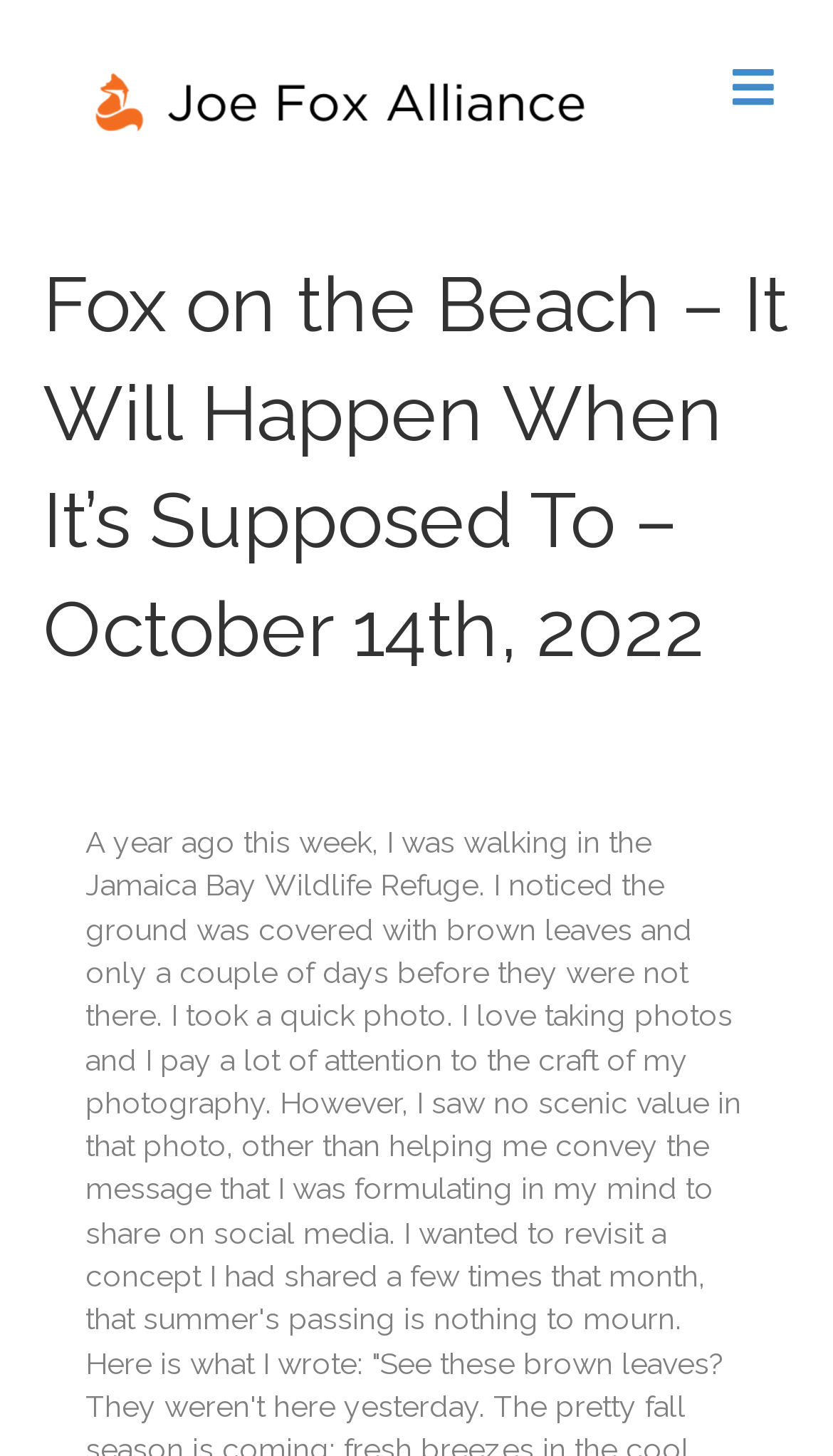Identify the coordinates of the bounding box for the element described below: "Menu". Return the coordinates as four float numbers between 0 and 1: [left, top, right, bottom].

[0.859, 0.035, 0.949, 0.085]